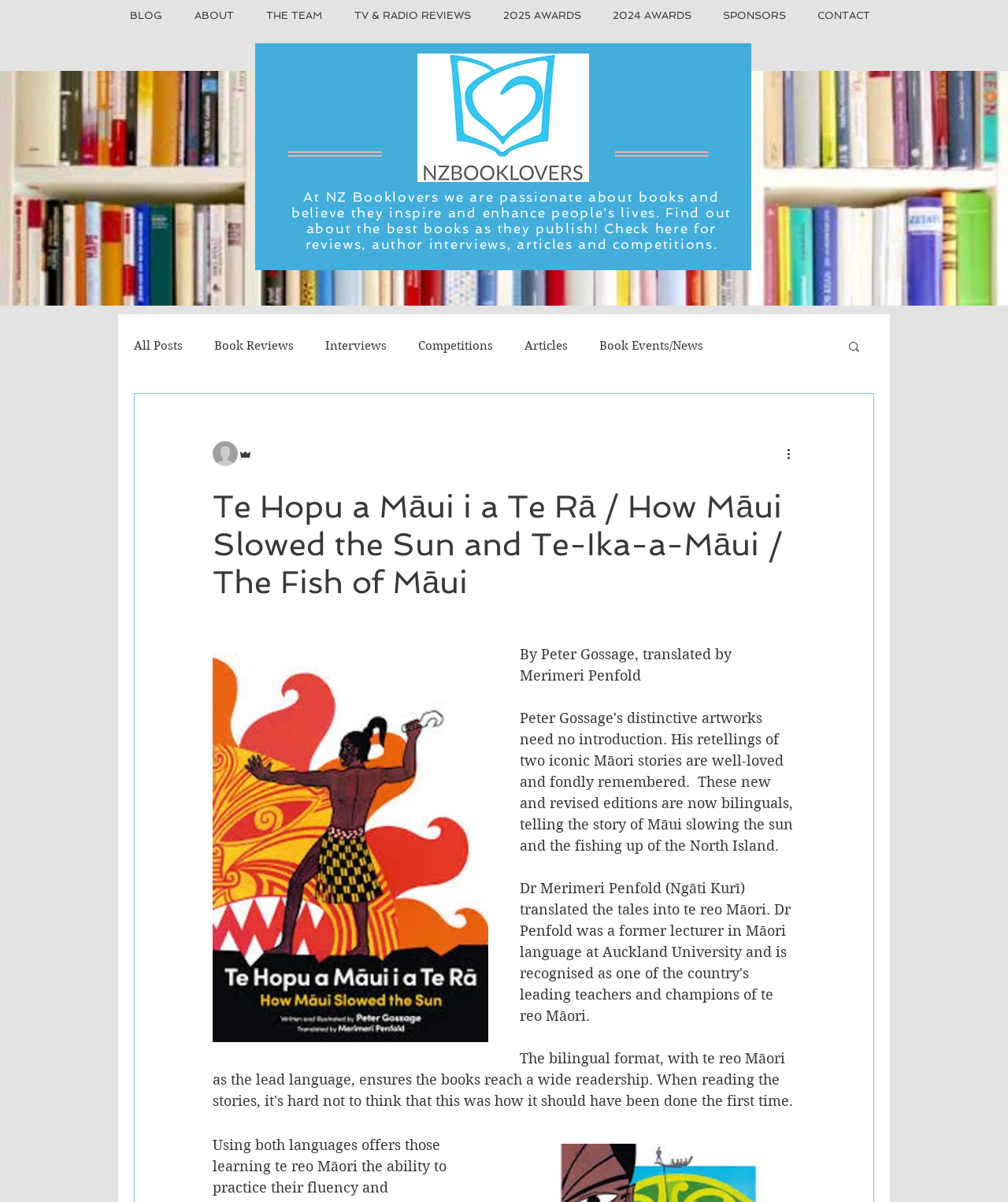Please give the bounding box coordinates of the area that should be clicked to fulfill the following instruction: "Check the latest articles". The coordinates should be in the format of four float numbers from 0 to 1, i.e., [left, top, right, bottom].

[0.52, 0.282, 0.563, 0.294]